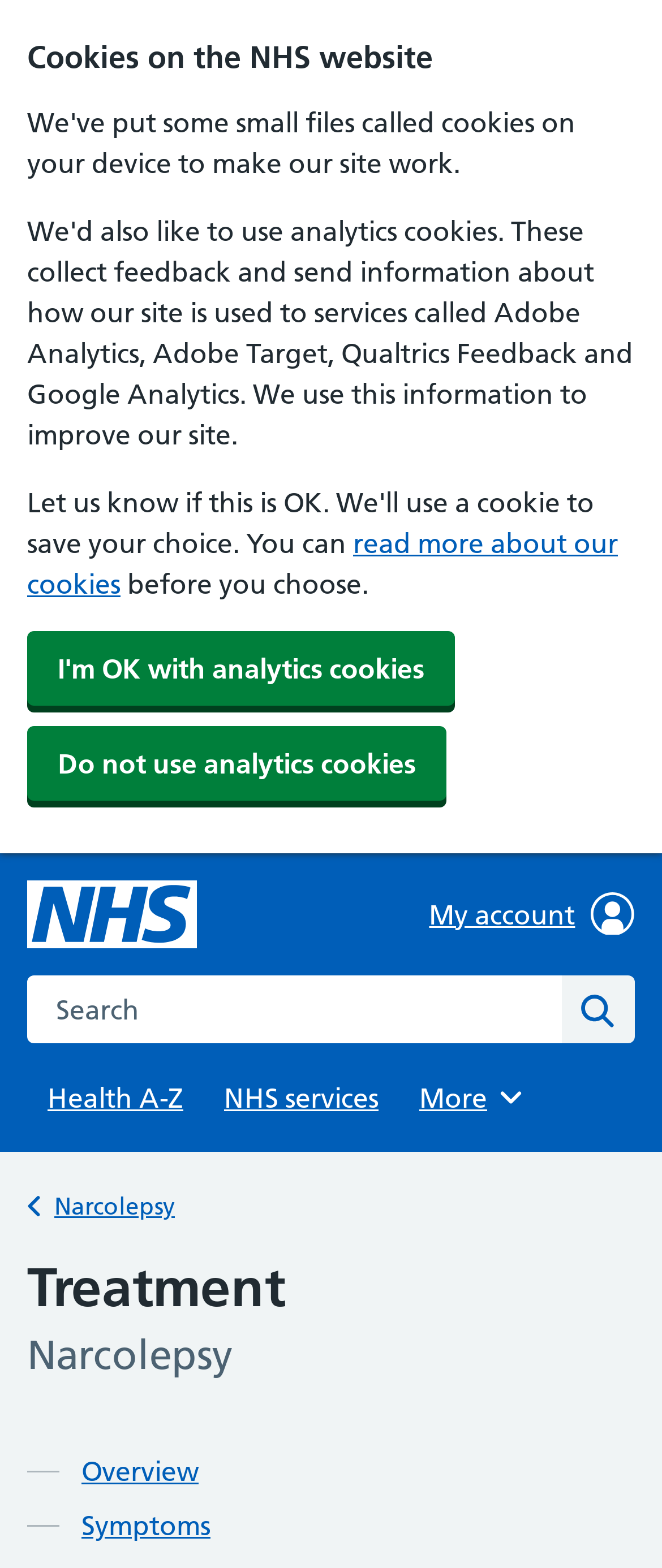Offer an extensive depiction of the webpage and its key elements.

The webpage is about narcolepsy treatment on the NHS website. At the top, there is a heading "Cookies on the NHS website" with a link to "read more about our cookies" and a static text "before you choose." Below this, there are two buttons: "I'm OK with analytics cookies" and "Do not use analytics cookies." 

To the right of these buttons, there is a link to the "NHS homepage" with an accompanying image. Next to this link, there is another link to "My account" with an image. 

Below these links, there is a search bar with a static text "Search the NHS website" and a combobox to input search queries. A search button is located to the right of the combobox. 

Under the search bar, there is a primary navigation menu with links to "Health A-Z", "NHS services", and a "Browse More" button. 

Below the navigation menu, there is a breadcrumb navigation with a link to "Back to Narcolepsy". 

The main content of the webpage starts with a heading "Treatment - Narcolepsy" followed by a subheading "Contents". Under this, there are links to "Overview" and "Symptoms" related to narcolepsy treatment.